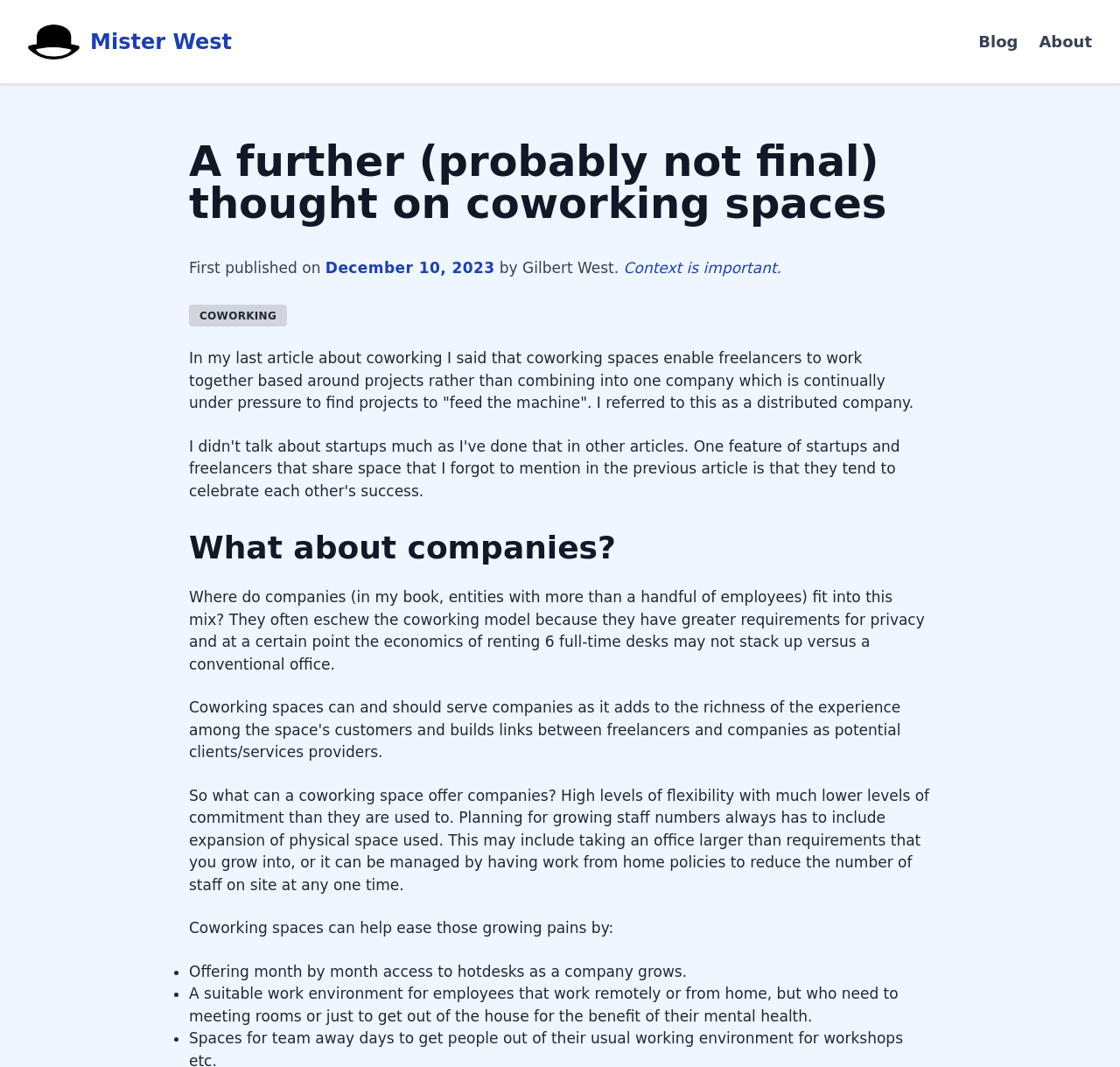Answer the question in one word or a short phrase:
What is the topic of this article?

Coworking spaces